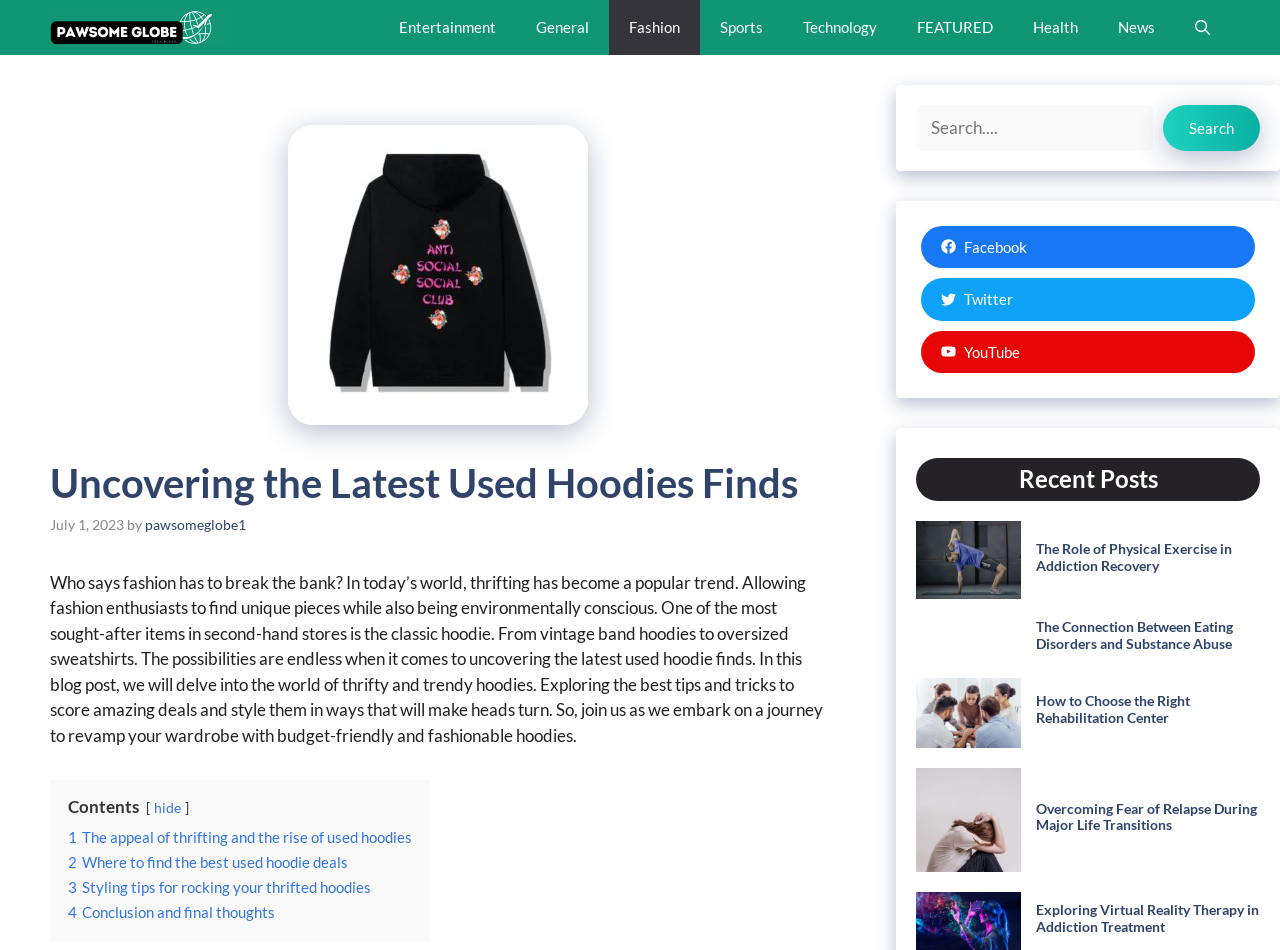Pinpoint the bounding box coordinates for the area that should be clicked to perform the following instruction: "Visit Facebook page".

[0.72, 0.237, 0.98, 0.282]